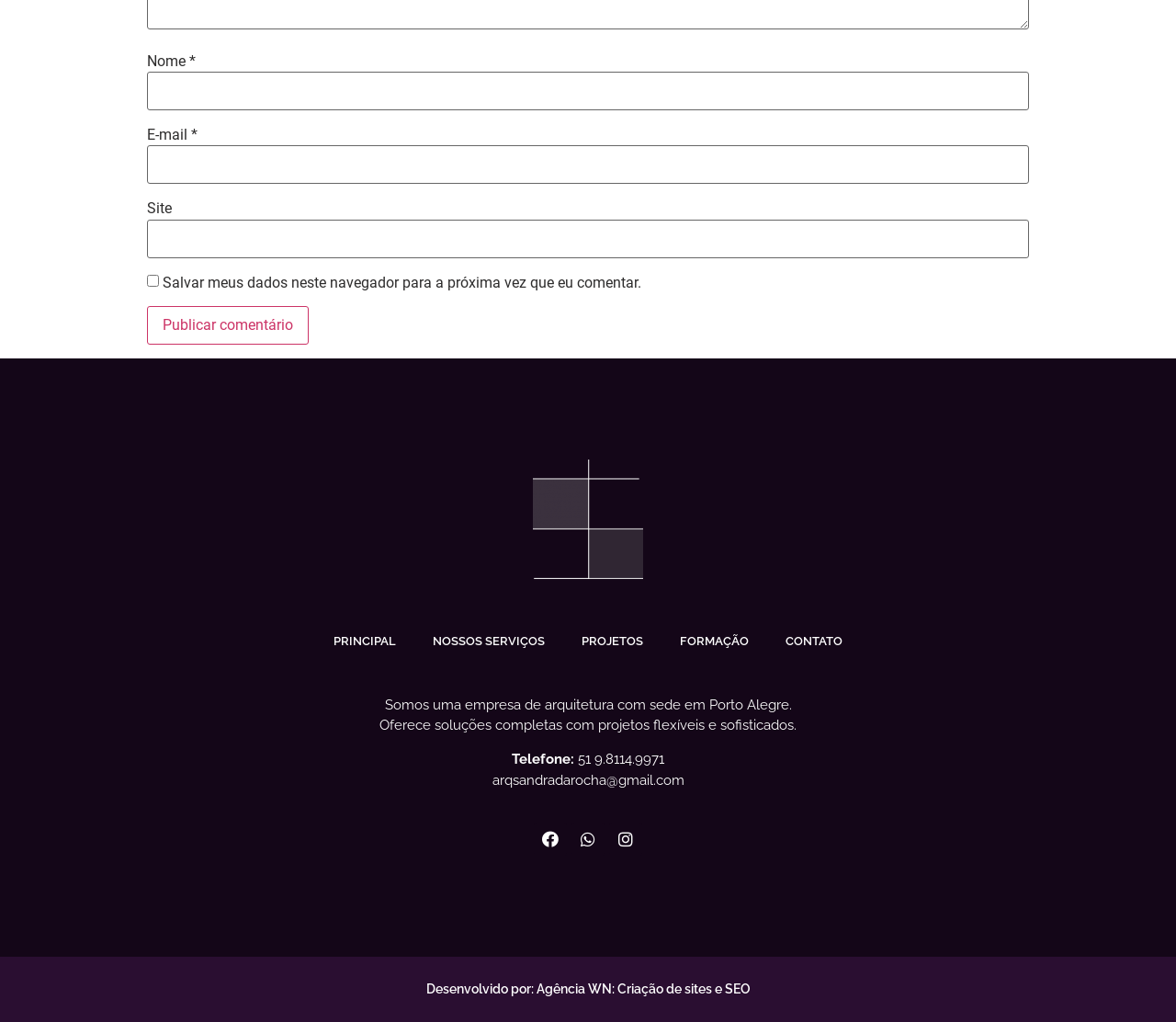Based on the element description parent_node: E-mail * aria-describedby="email-notes" name="email", identify the bounding box coordinates for the UI element. The coordinates should be in the format (top-left x, top-left y, bottom-right x, bottom-right y) and within the 0 to 1 range.

[0.125, 0.142, 0.875, 0.18]